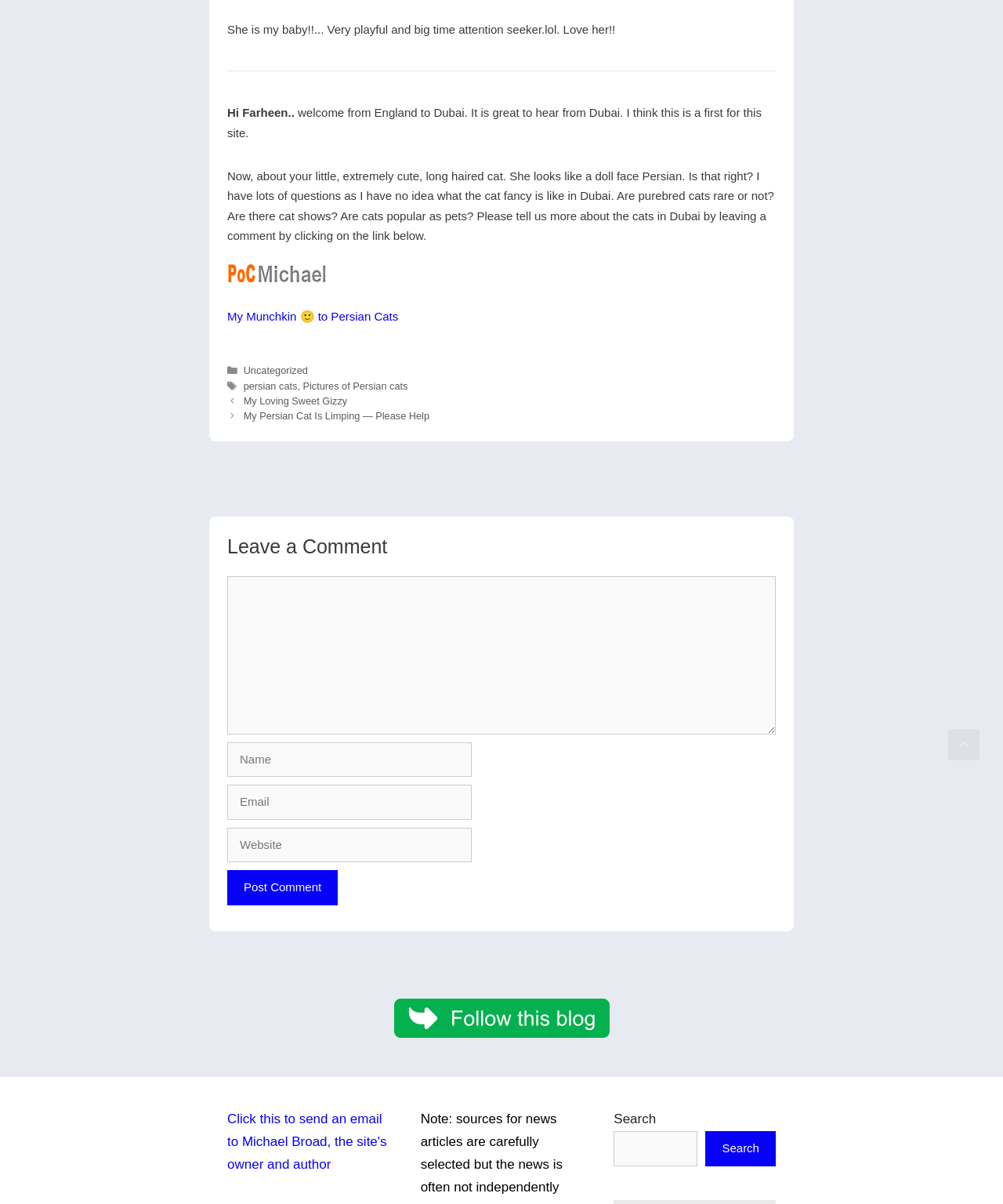Bounding box coordinates are specified in the format (top-left x, top-left y, bottom-right x, bottom-right y). All values are floating point numbers bounded between 0 and 1. Please provide the bounding box coordinate of the region this sentence describes: parent_node: Comment name="author" placeholder="Name"

[0.227, 0.577, 0.47, 0.606]